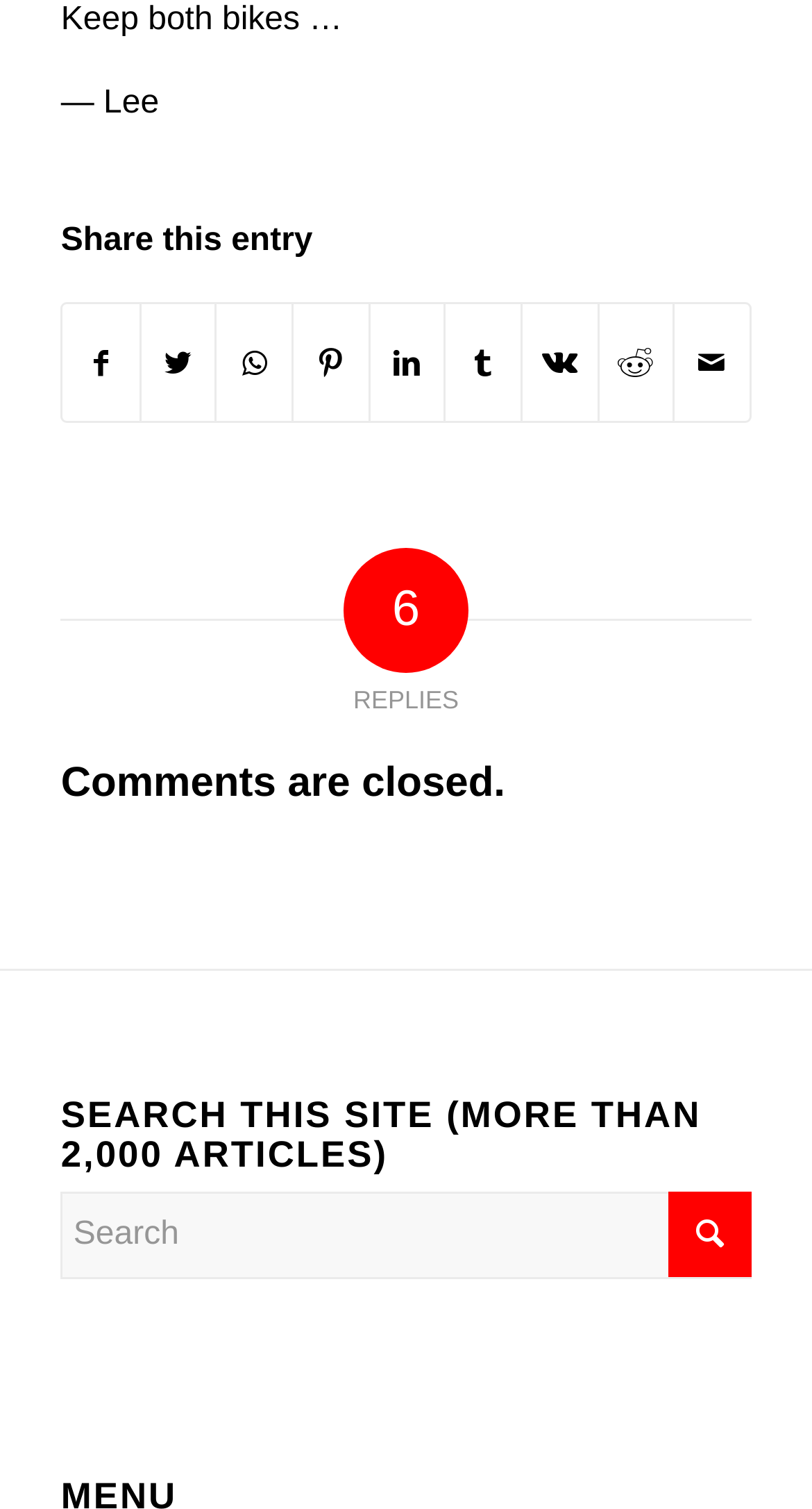Indicate the bounding box coordinates of the element that needs to be clicked to satisfy the following instruction: "Share on Facebook". The coordinates should be four float numbers between 0 and 1, i.e., [left, top, right, bottom].

[0.078, 0.202, 0.171, 0.279]